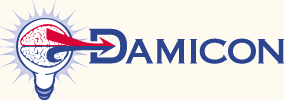Convey a detailed narrative of what is depicted in the image.

The image features the logo of "Damicon," a company likely associated with grid computing or technology solutions. The logo creatively combines a light bulb—symbolizing ideas and innovation—with a graphical representation of a brain inside the bulb. This imagery suggests a focus on intelligent solutions and the fusion of technology with creative thinking. The use of bold blue for the name "Damicon" paired with a vibrant red accent hints at energy and efficiency, key traits for a company in the tech industry. The backdrop is a simple light shade, allowing the logo to stand out prominently, reinforcing the theme of innovation and modernity.